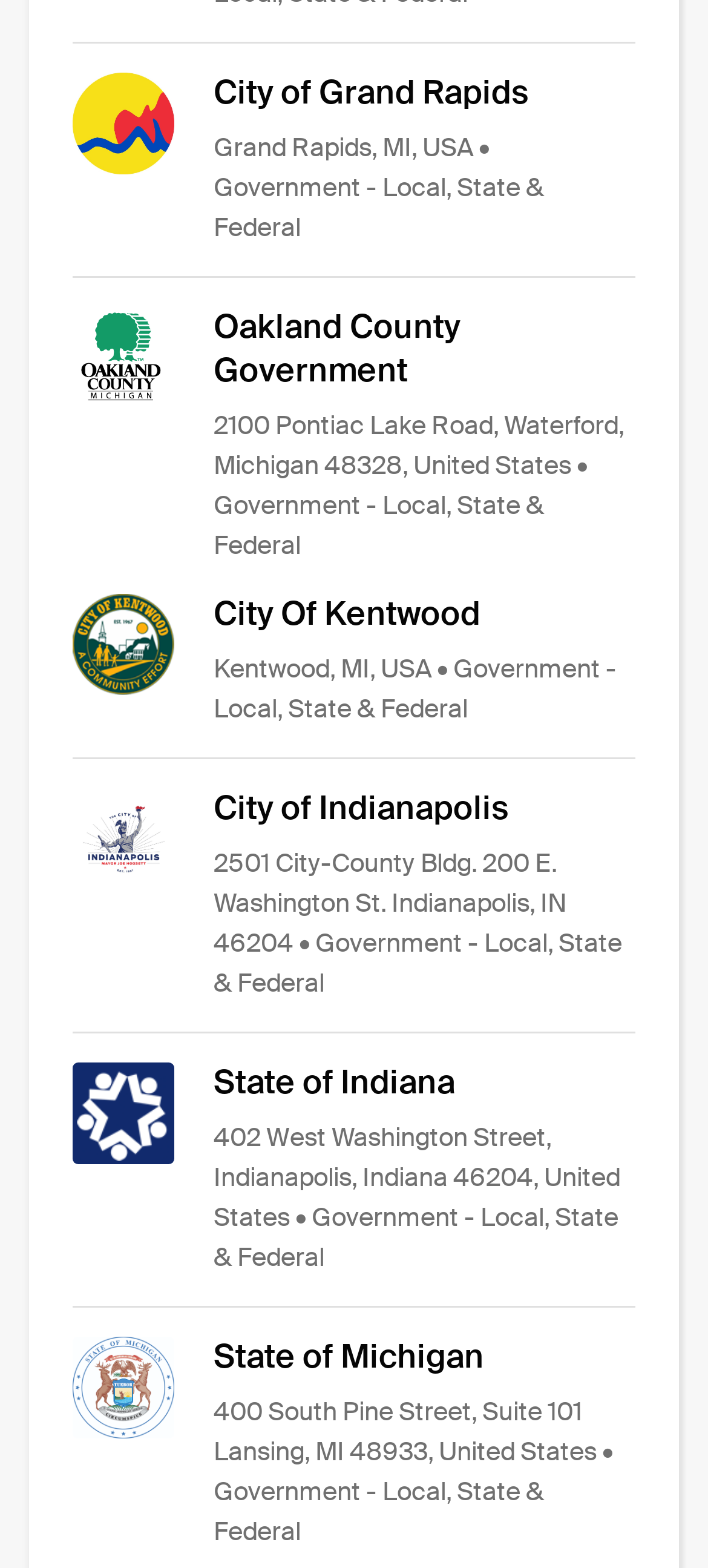What type of government is Oakland County Government?
Using the visual information, answer the question in a single word or phrase.

Local, State & Federal